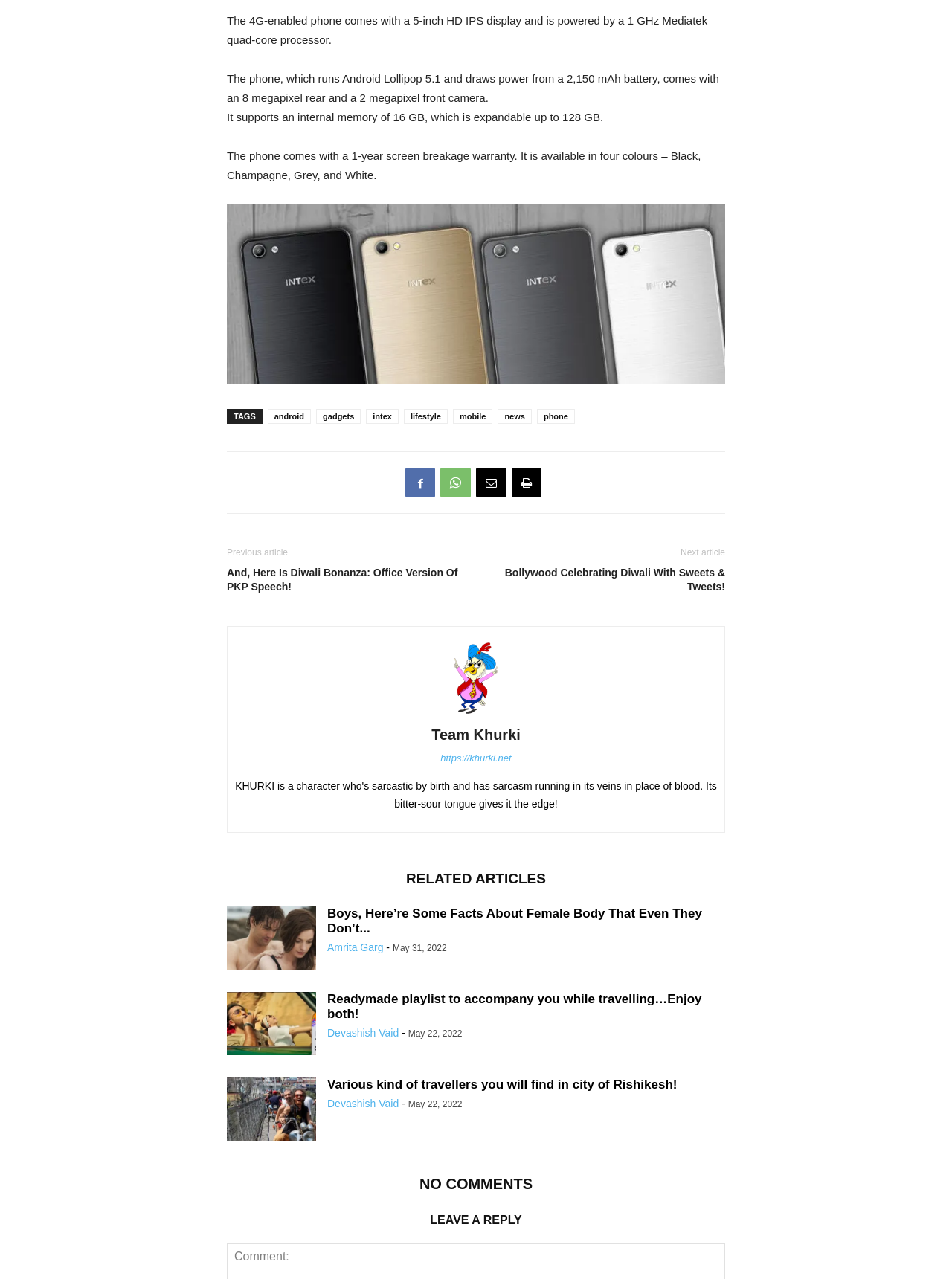Please provide the bounding box coordinates for the element that needs to be clicked to perform the instruction: "read the previous article". The coordinates must consist of four float numbers between 0 and 1, formatted as [left, top, right, bottom].

[0.238, 0.428, 0.302, 0.436]